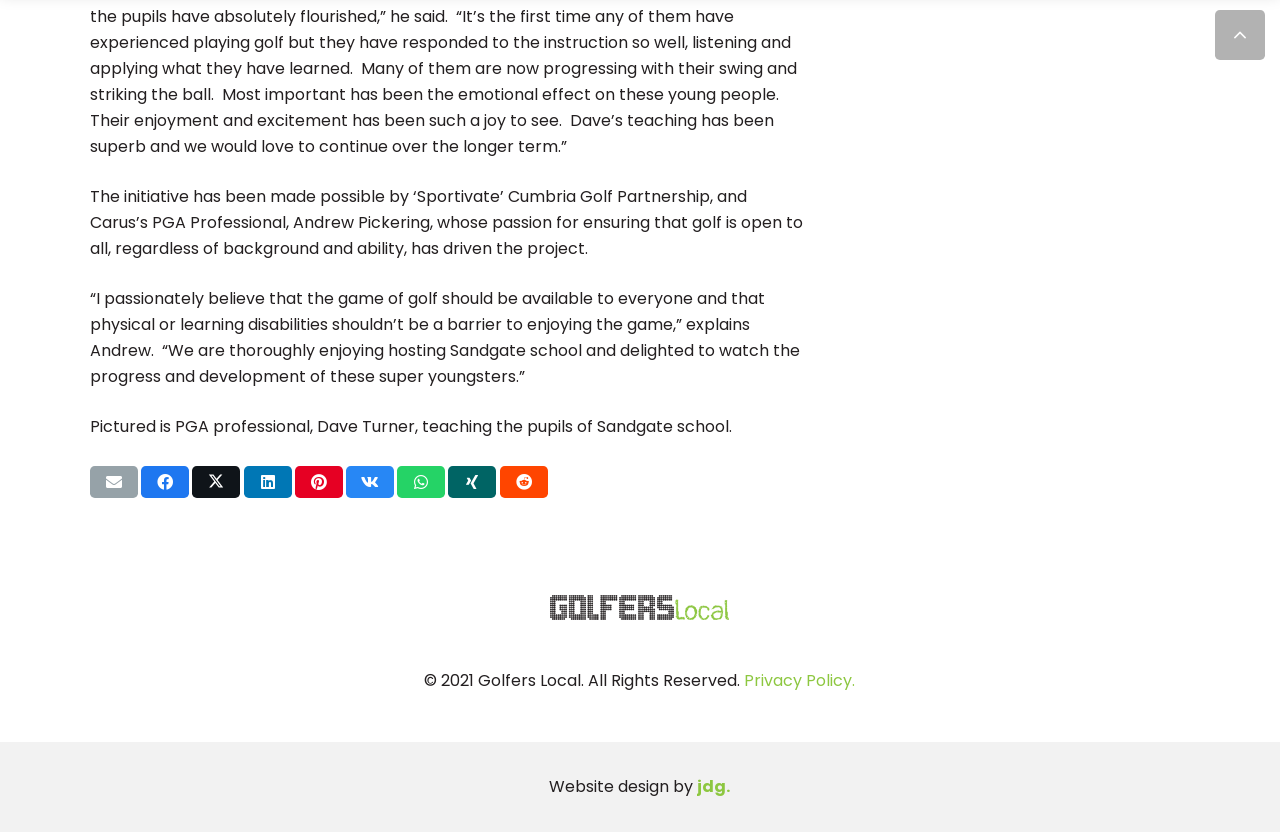What is the copyright year mentioned at the bottom of the webpage?
From the details in the image, provide a complete and detailed answer to the question.

The webpage footer mentions '© 2021 Golfers Local. All Rights Reserved.', indicating that the copyright year is 2021.